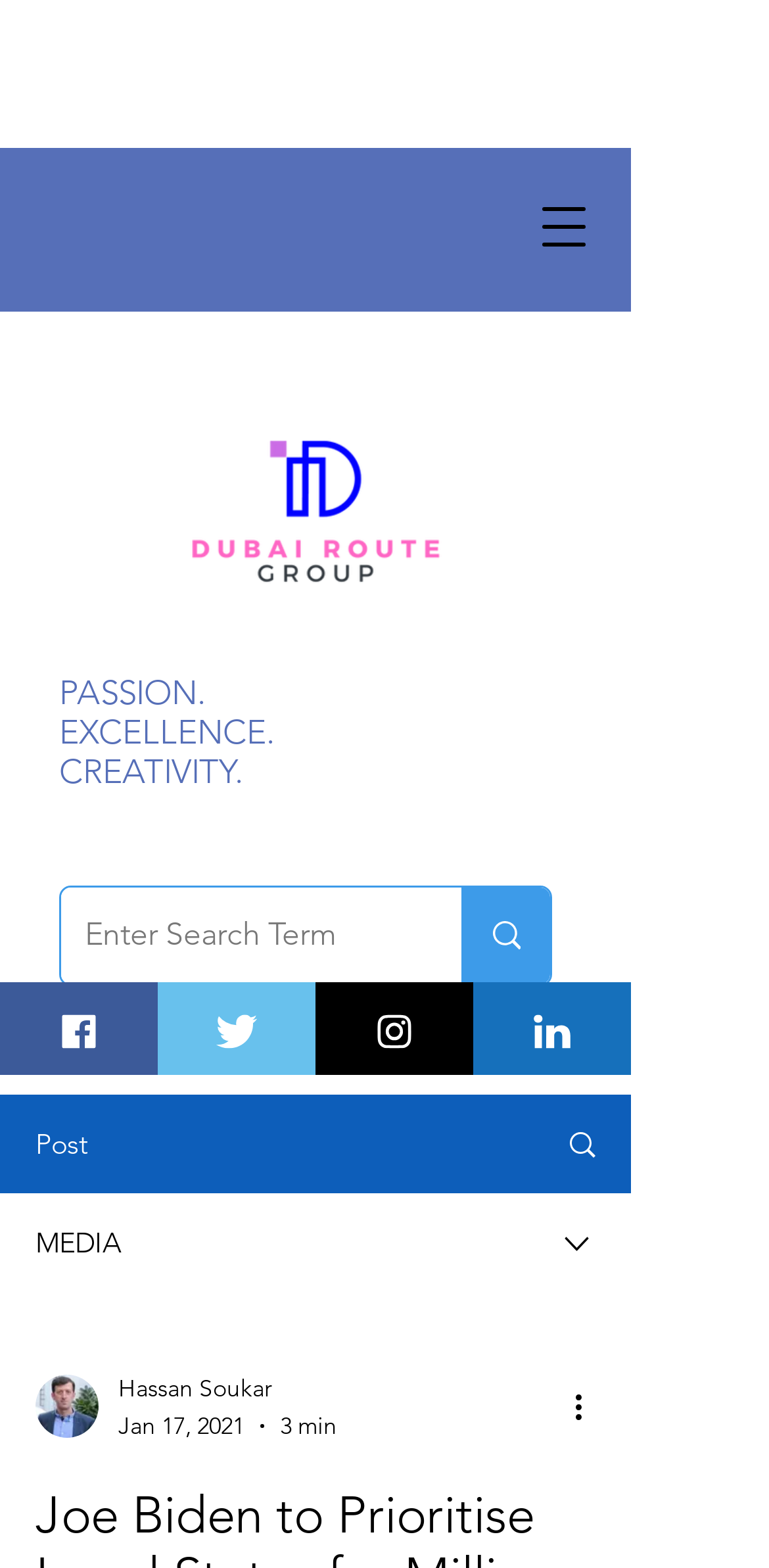Determine the coordinates of the bounding box that should be clicked to complete the instruction: "Open navigation menu". The coordinates should be represented by four float numbers between 0 and 1: [left, top, right, bottom].

[0.669, 0.113, 0.797, 0.176]